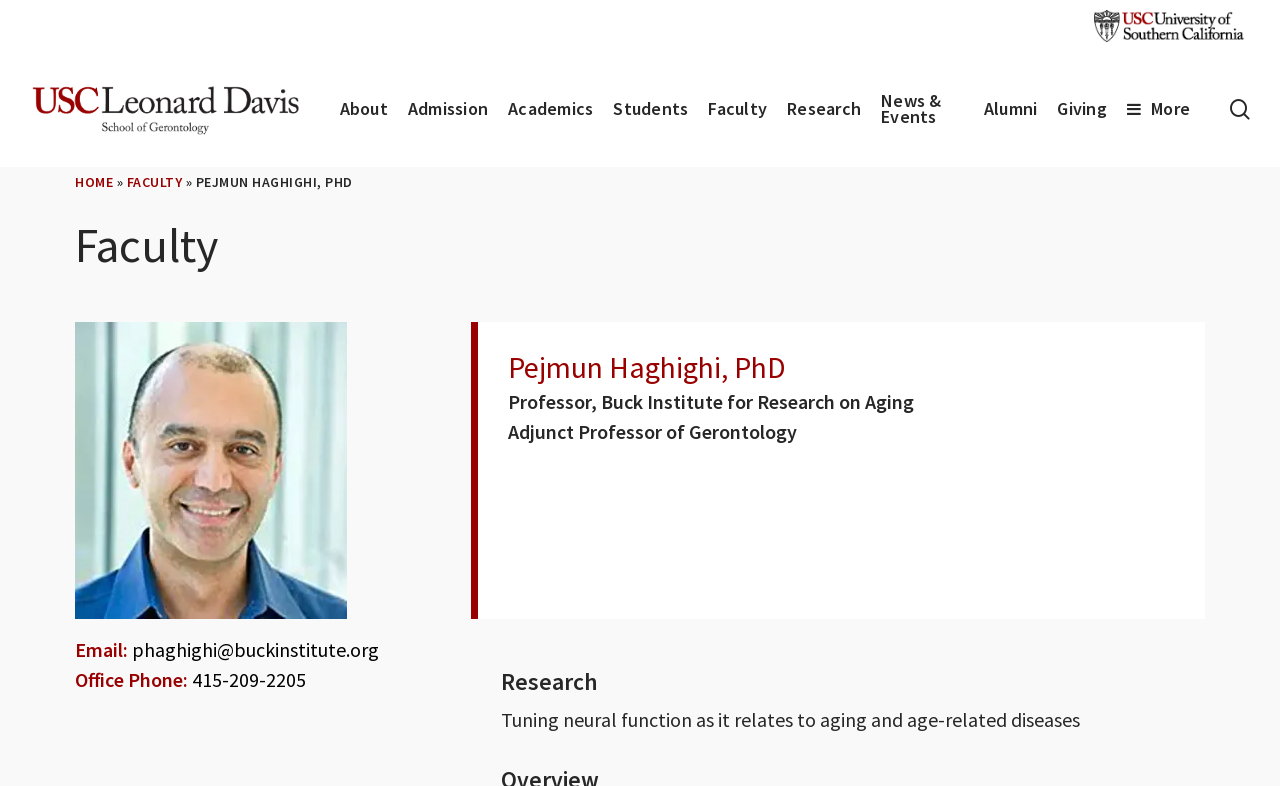Please predict the bounding box coordinates of the element's region where a click is necessary to complete the following instruction: "Visit the About page". The coordinates should be represented by four float numbers between 0 and 1, i.e., [left, top, right, bottom].

[0.257, 0.129, 0.311, 0.149]